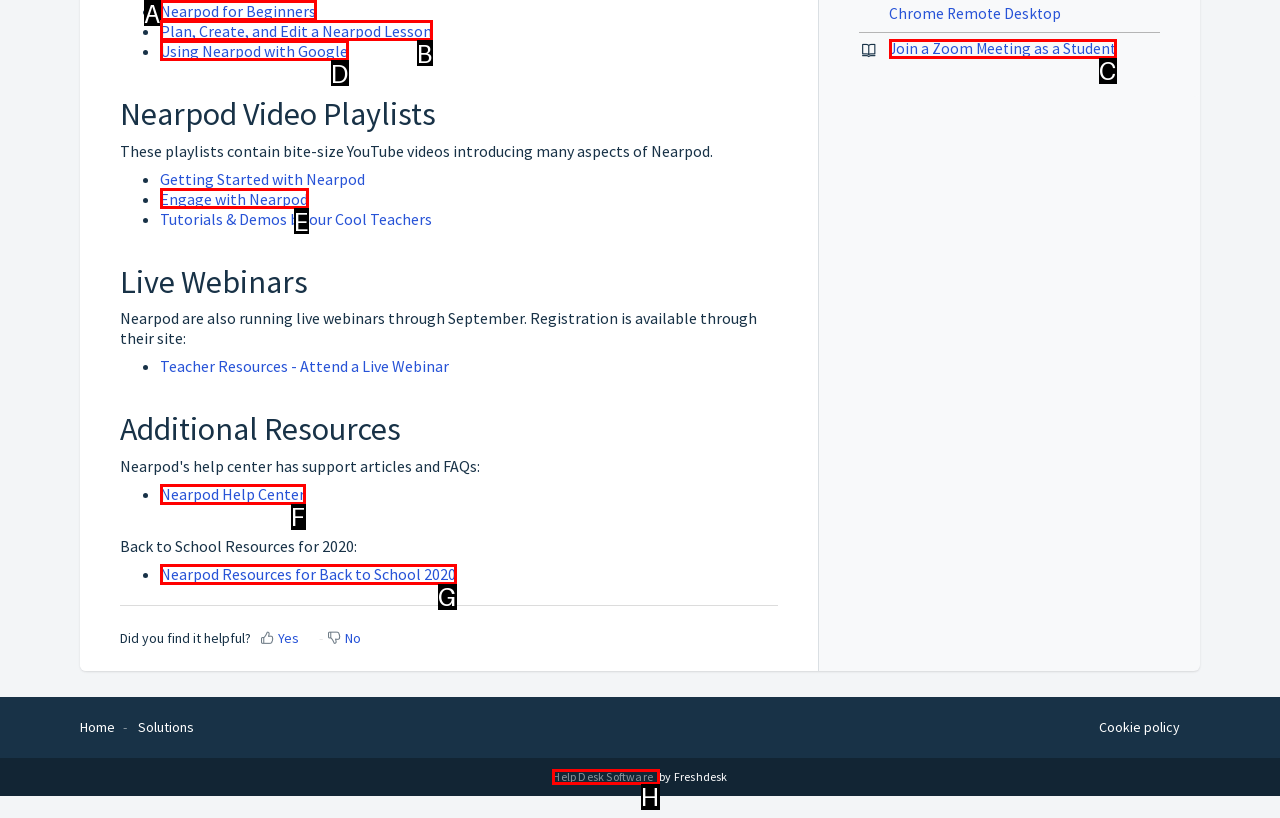From the given options, choose the HTML element that aligns with the description: Using Nearpod with Google. Respond with the letter of the selected element.

D